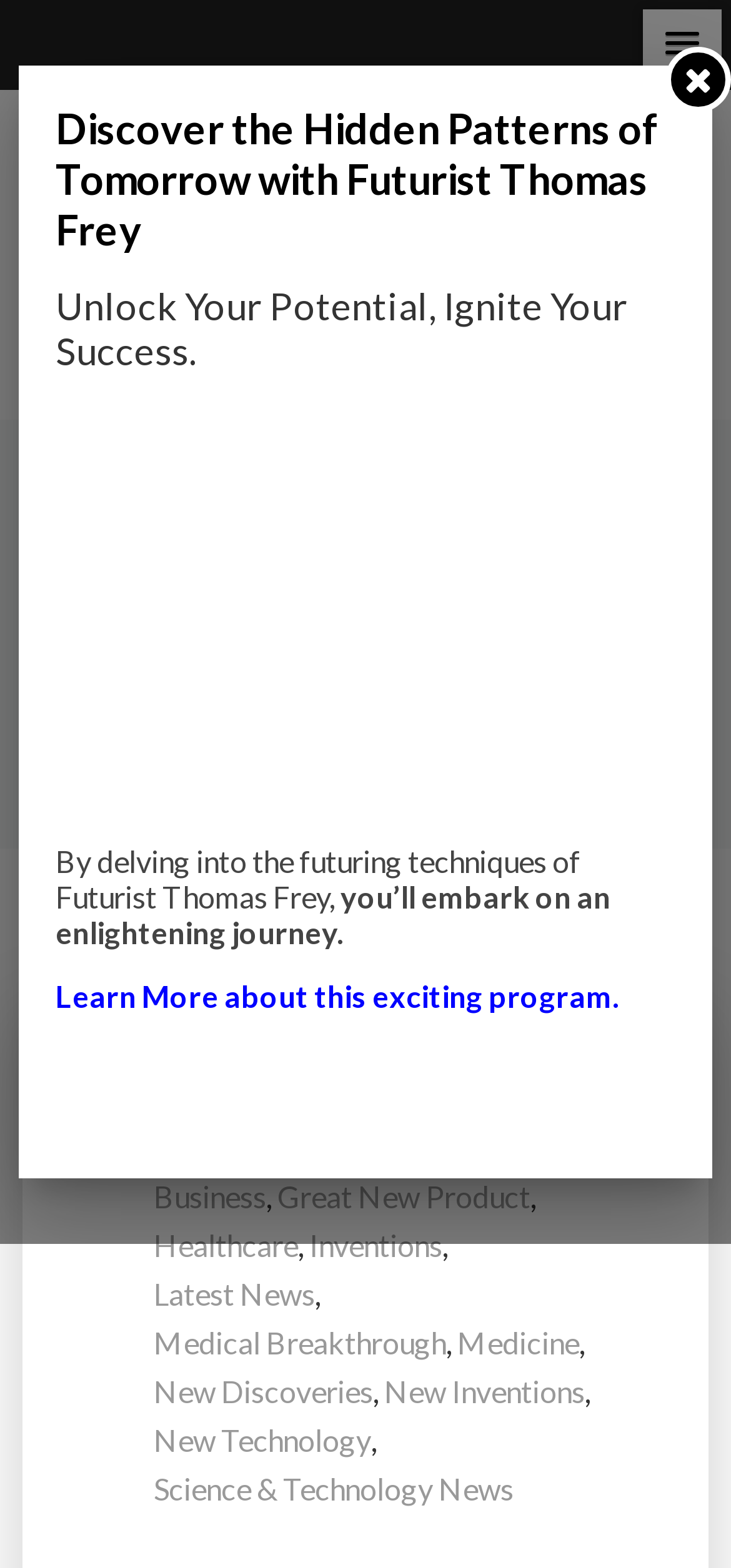How many categories are listed on the webpage?
Answer the question with a thorough and detailed explanation.

I counted the number of link elements with category names, such as 'Biotech', 'Breakthrough Thinking', 'Business', and so on, and found a total of 14 categories listed on the webpage.